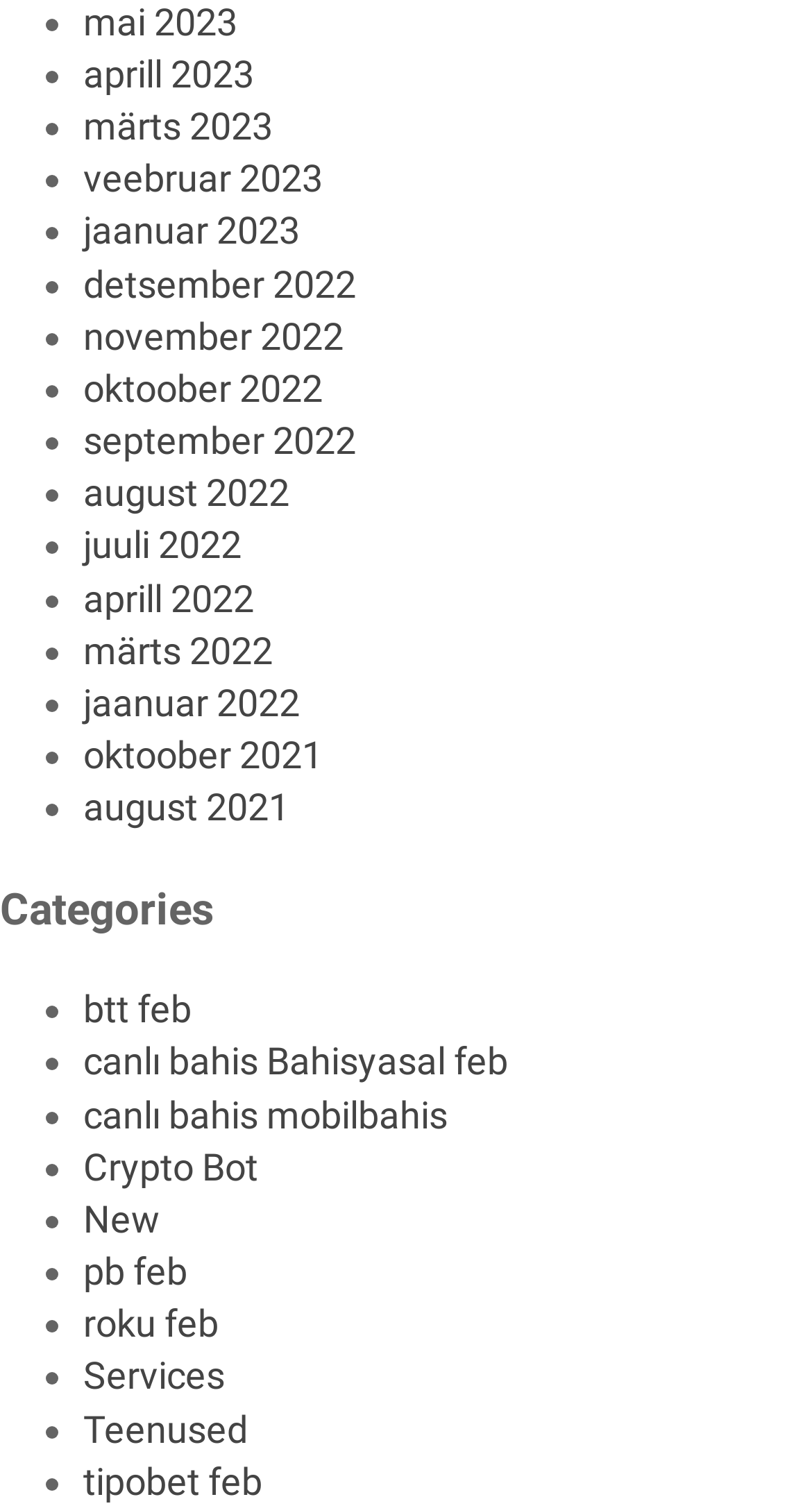Respond to the question below with a single word or phrase:
How many list markers are on the webpage?

31